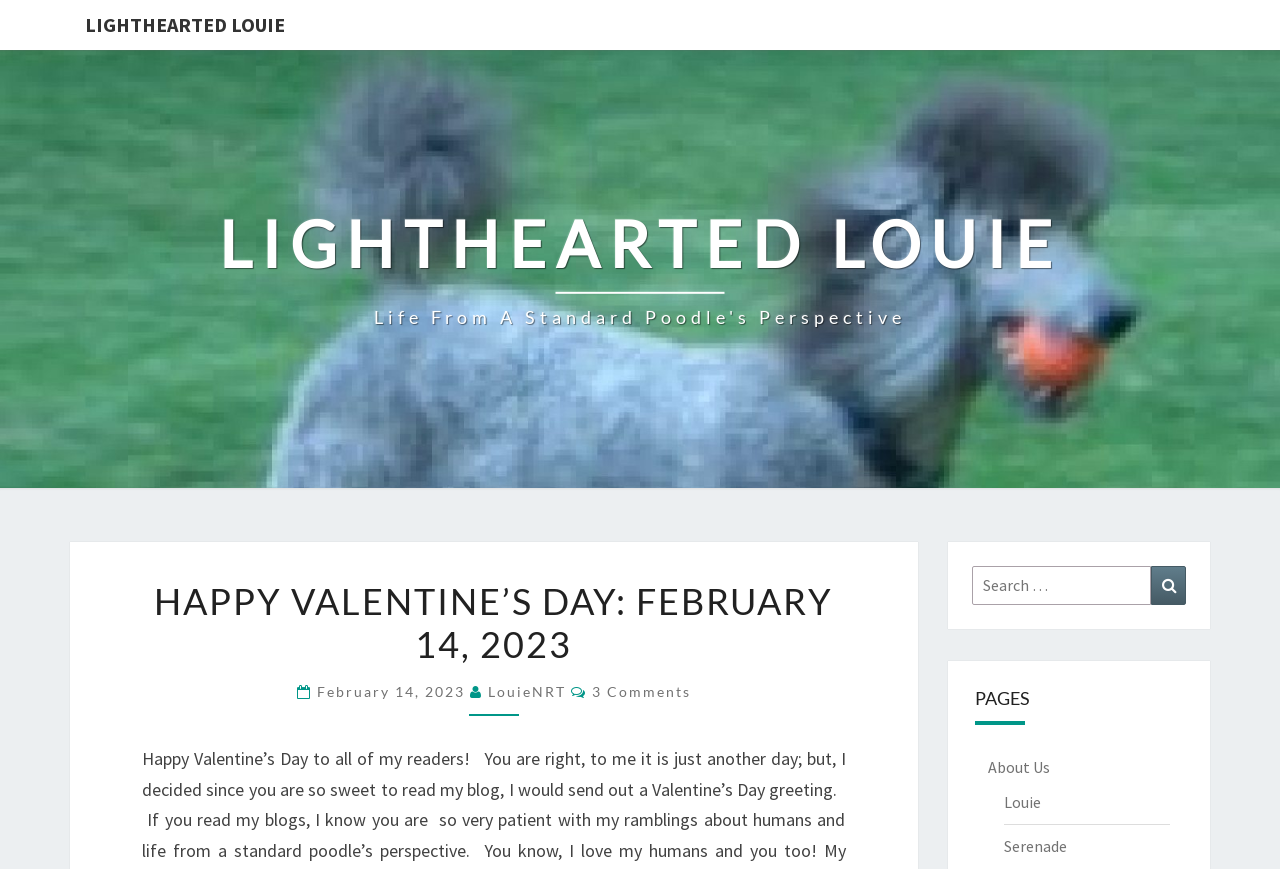Provide the bounding box for the UI element matching this description: "Louie".

[0.784, 0.911, 0.813, 0.934]